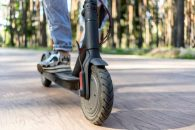What is the primary concern associated with electric scooters?
Based on the image, respond with a single word or phrase.

Cybersecurity risks